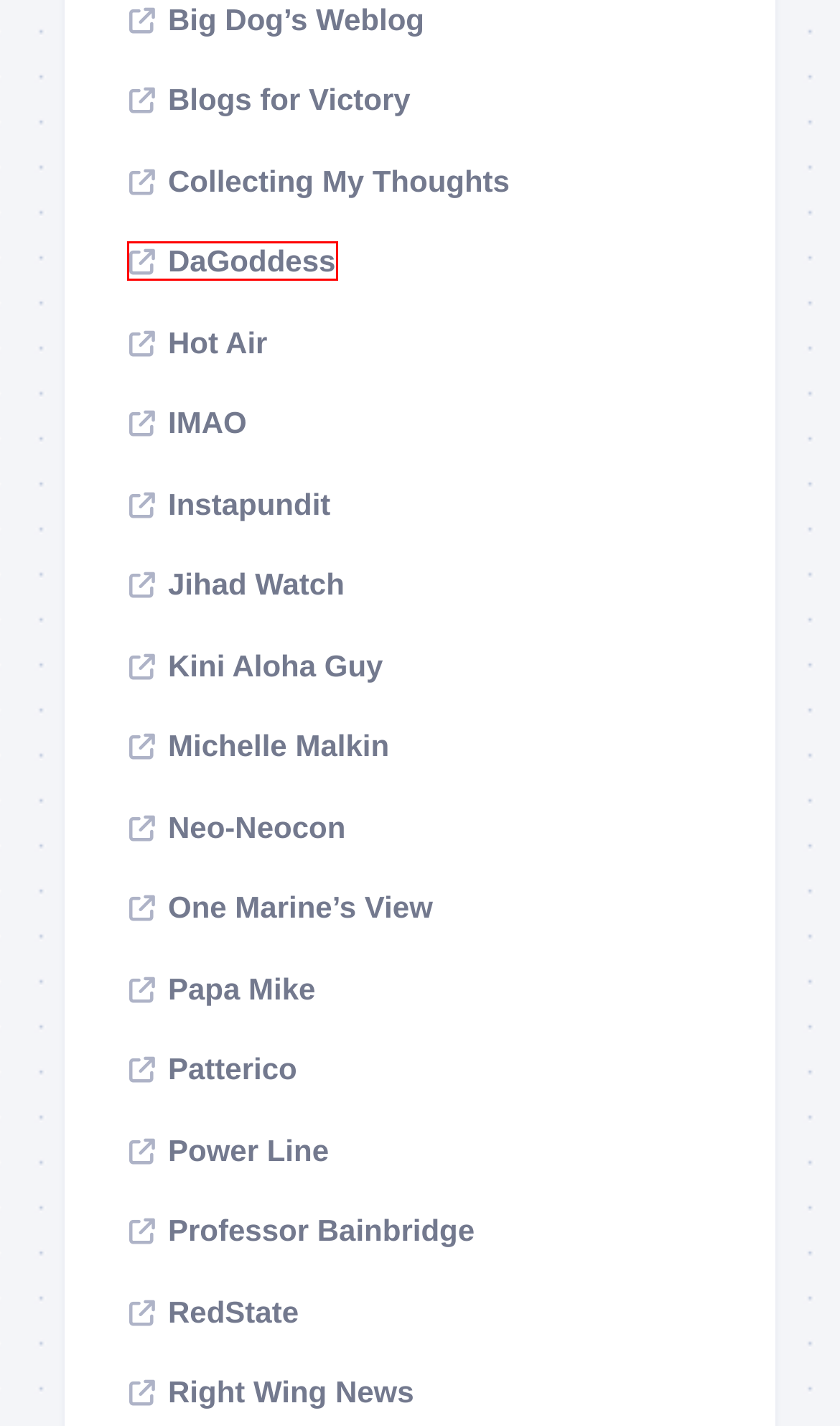You have a screenshot showing a webpage with a red bounding box highlighting an element. Choose the webpage description that best fits the new webpage after clicking the highlighted element. The descriptions are:
A. Michelle Malkin Archive - The Unz Review
B. The New Neo - A blog about political change, among other things
C. CO2 Science
D. Da Goddess
E. Patterico's Pontifications
F. IMAO – Unfair. Unbalanced. Unmedicated.
G. Gila Bend – Cap'n Bob & the Damsel
H. Big Dogs Weblog

D